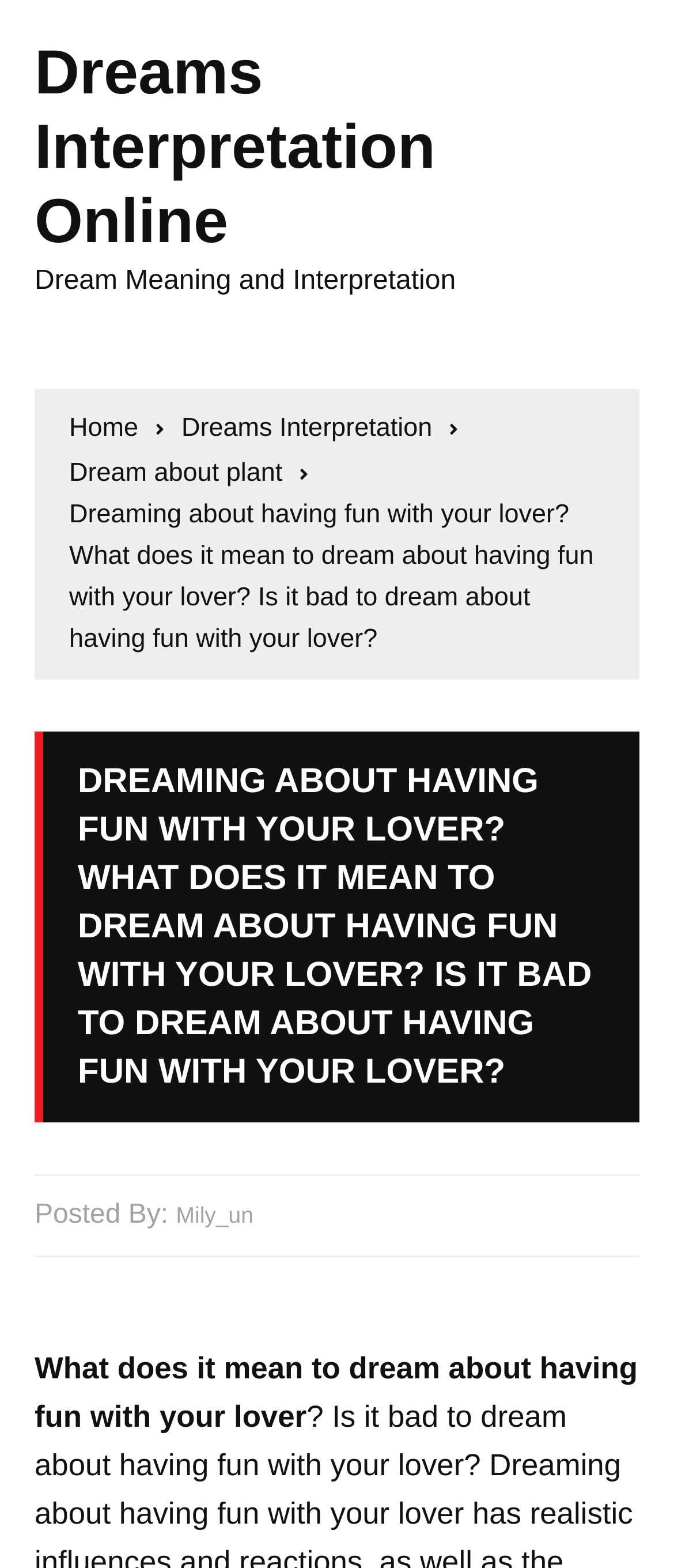Your task is to extract the text of the main heading from the webpage.

Dreams Interpretation Online